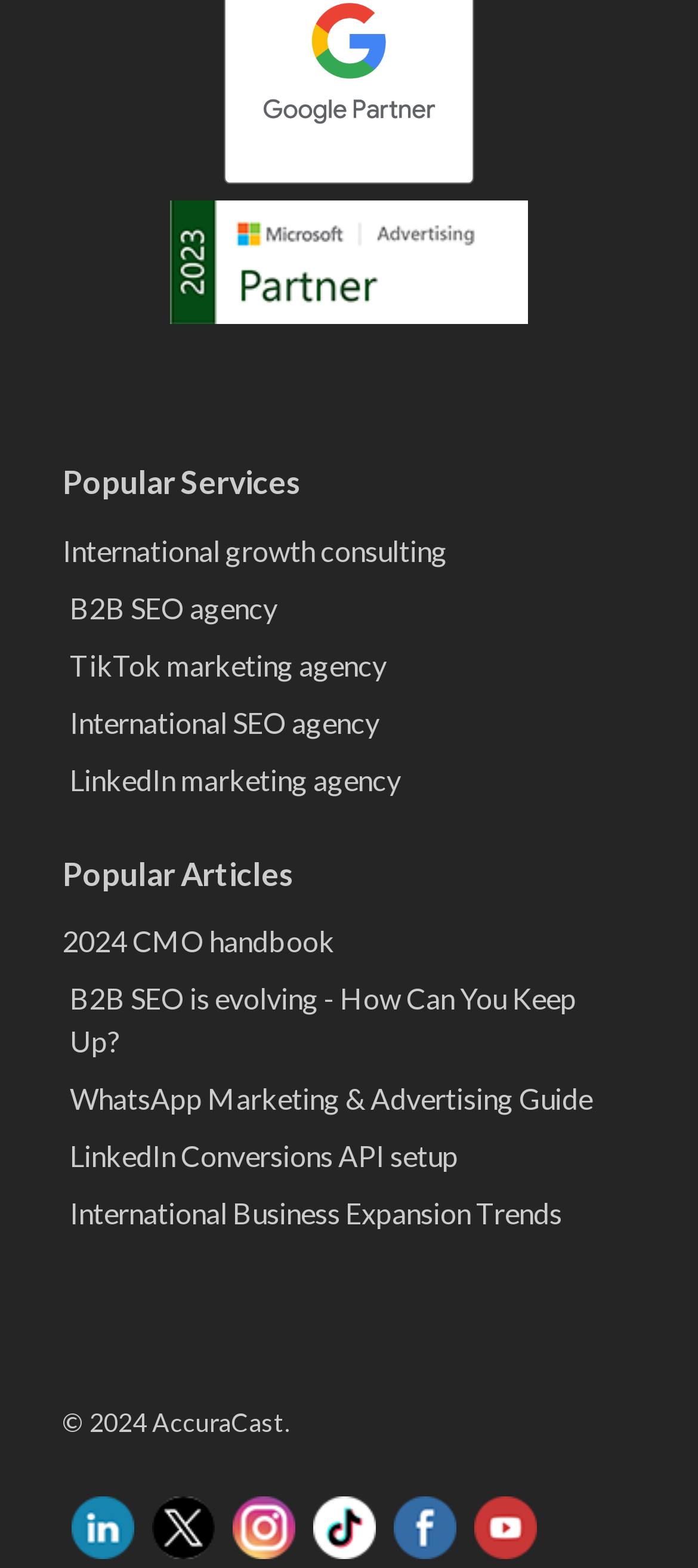What are the popular services offered by the company?
Answer the question with a single word or phrase by looking at the picture.

International growth consulting, B2B SEO agency, TikTok marketing agency, International SEO agency, LinkedIn marketing agency